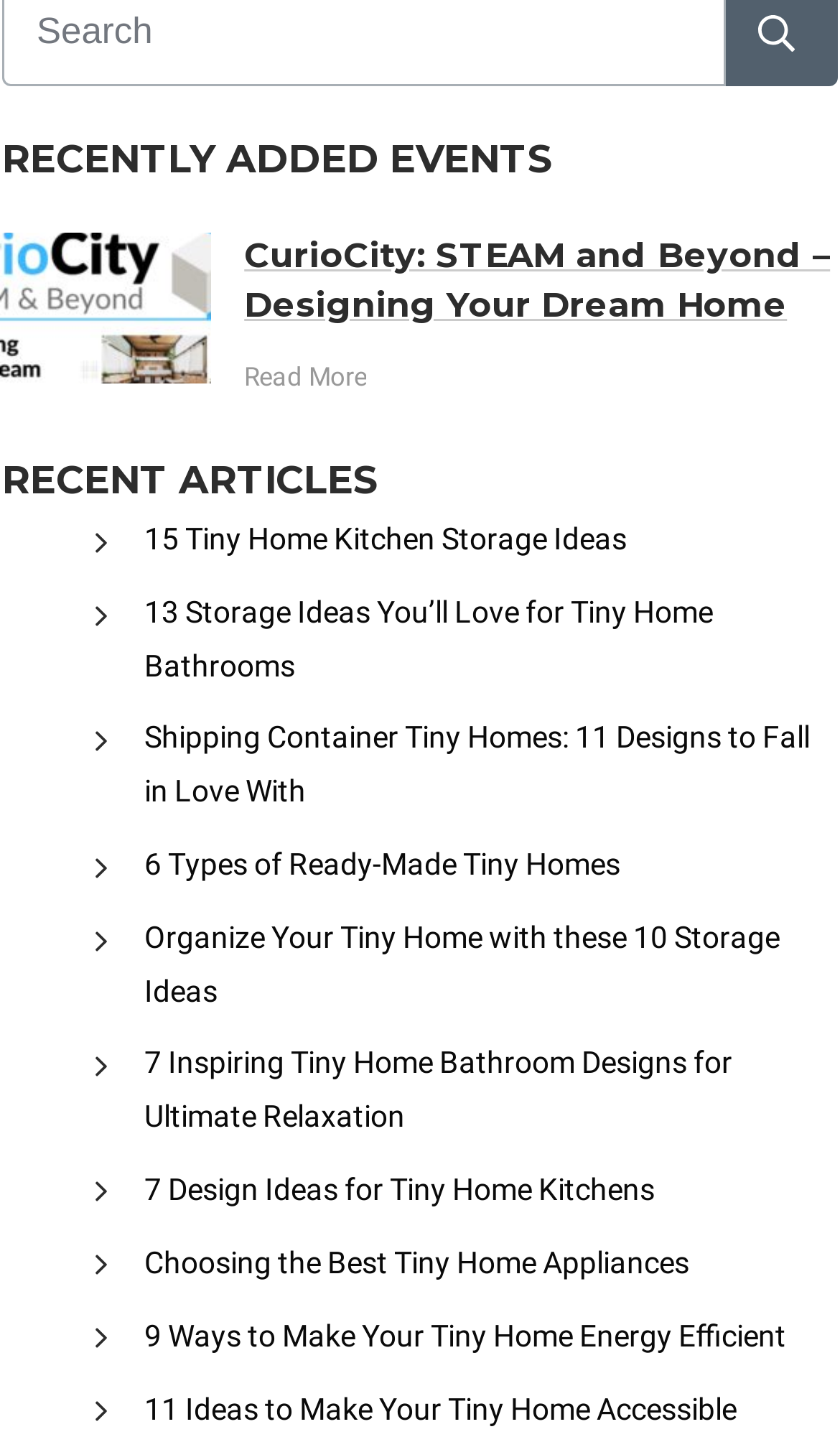What type of content is featured on this webpage?
Please use the image to provide an in-depth answer to the question.

The webpage features a list of articles related to tiny homes, including topics such as storage ideas, bathroom designs, and energy efficiency, suggesting that the type of content featured on this webpage is tiny home related articles.